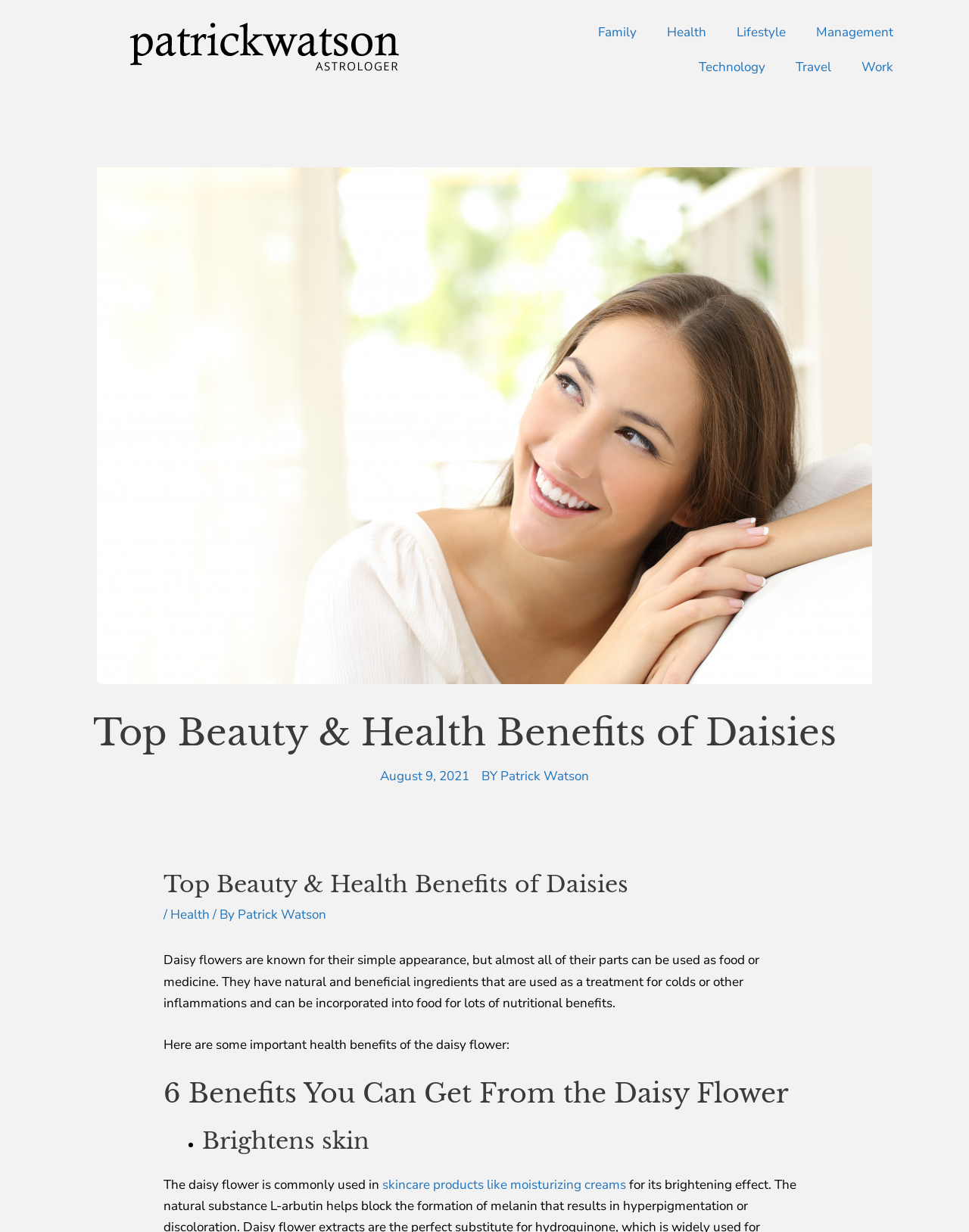Please identify the bounding box coordinates of the clickable element to fulfill the following instruction: "View the 'Related Blog' section". The coordinates should be four float numbers between 0 and 1, i.e., [left, top, right, bottom].

None